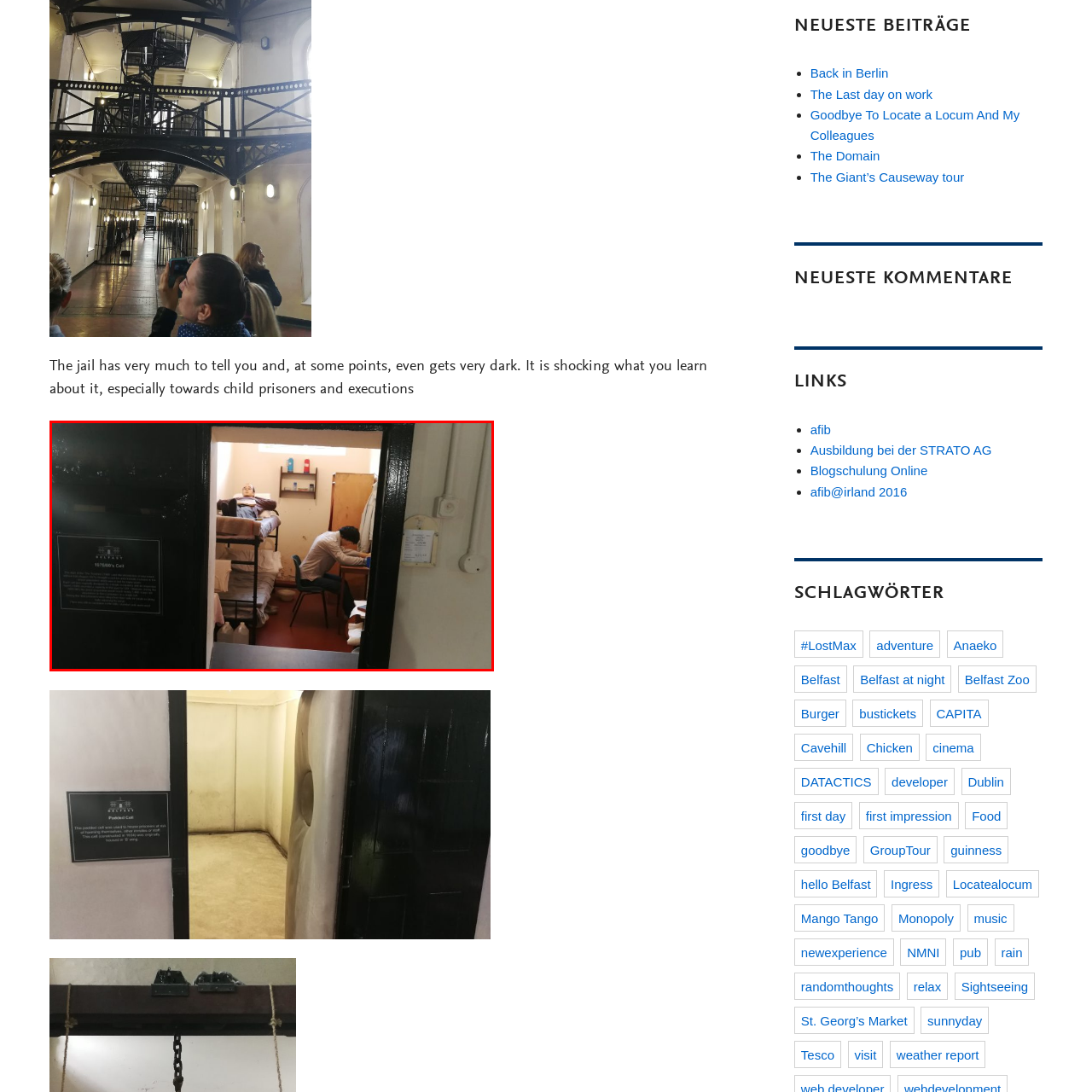How many individuals are in the prison cell?
Look at the image contained within the red bounding box and provide a detailed answer based on the visual details you can infer from it.

The image depicts a man sitting at a desk in the foreground, and a second individual lying down on the double-decker bunk bed in the background, indicating that there are two people in the prison cell.